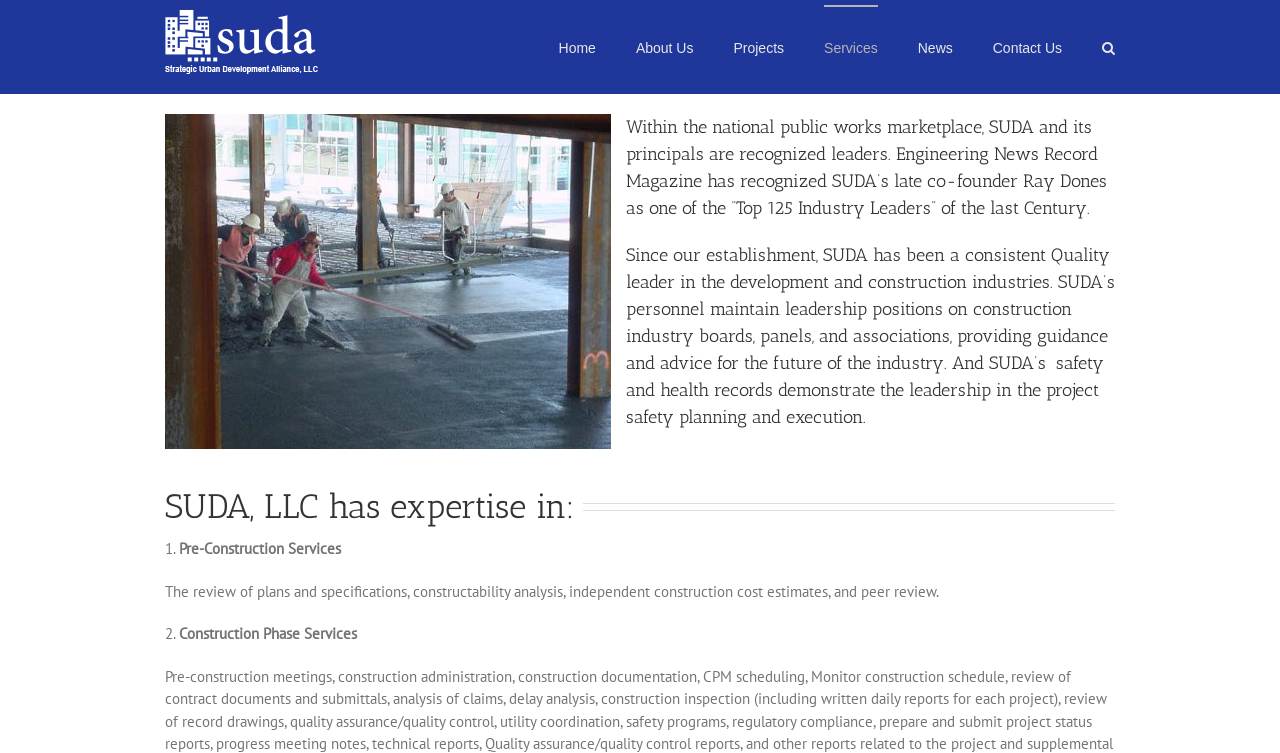Using the information from the screenshot, answer the following question thoroughly:
What is the first service mentioned on the webpage?

The webpage mentions that SUDA, LLC has expertise in several services. The first service mentioned is 'Pre-Construction Services', which is described as 'The review of plans and specifications, constructability analysis, independent construction cost estimates, and peer review'.